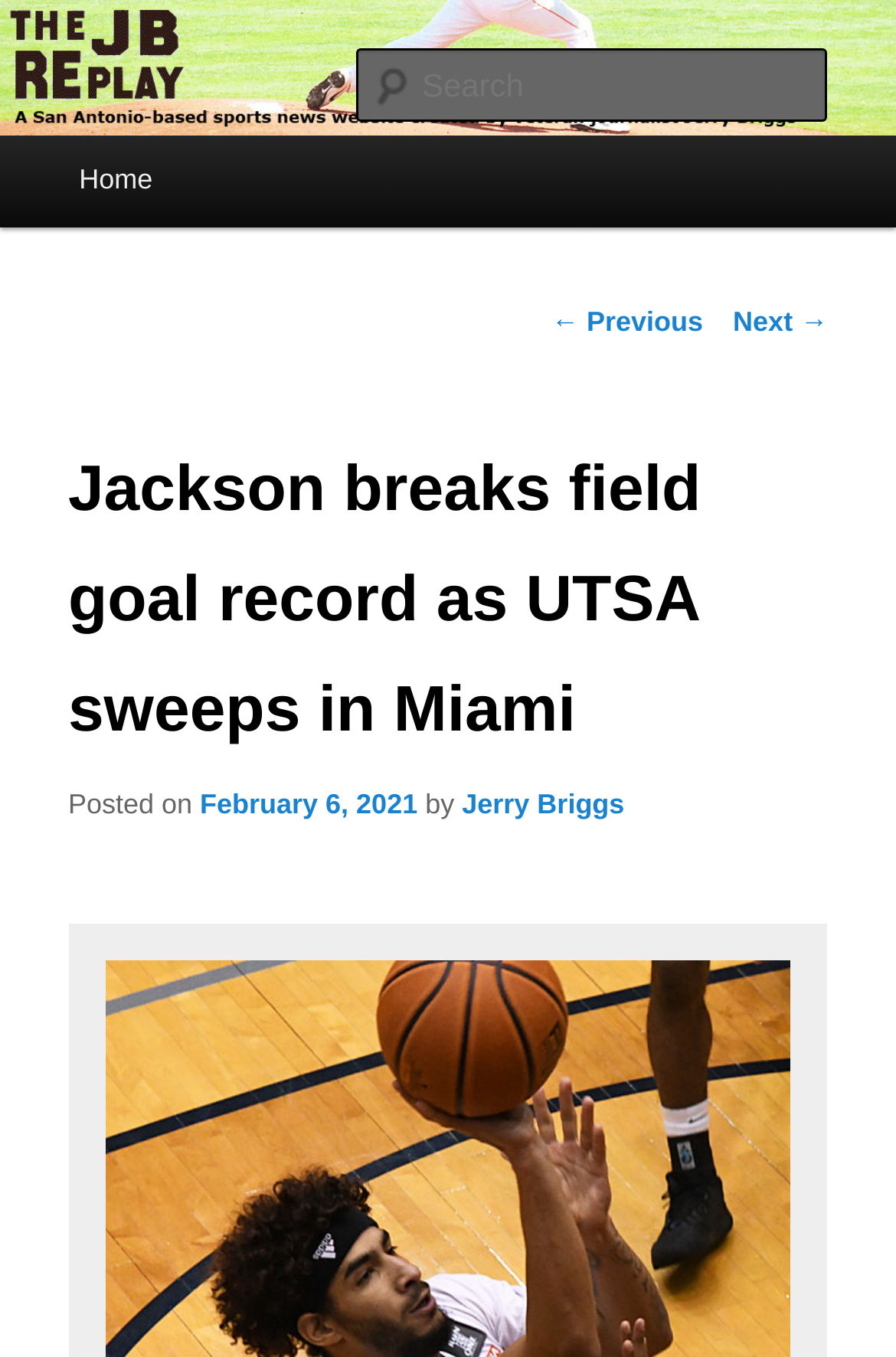Use a single word or phrase to answer the question:
What is the date of the post?

February 6, 2021